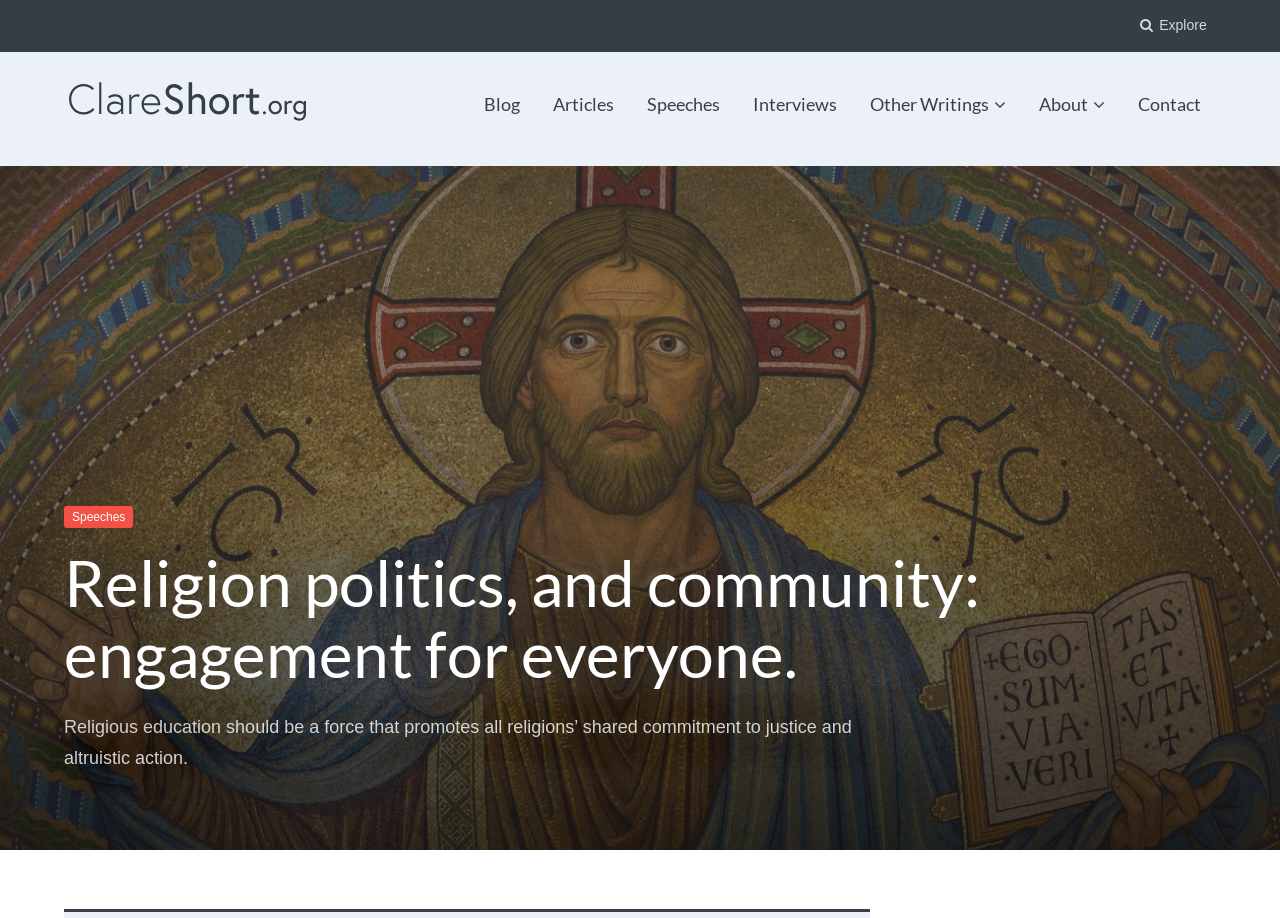Please identify the bounding box coordinates of the element's region that I should click in order to complete the following instruction: "Click Explore". The bounding box coordinates consist of four float numbers between 0 and 1, i.e., [left, top, right, bottom].

[0.903, 0.019, 0.943, 0.036]